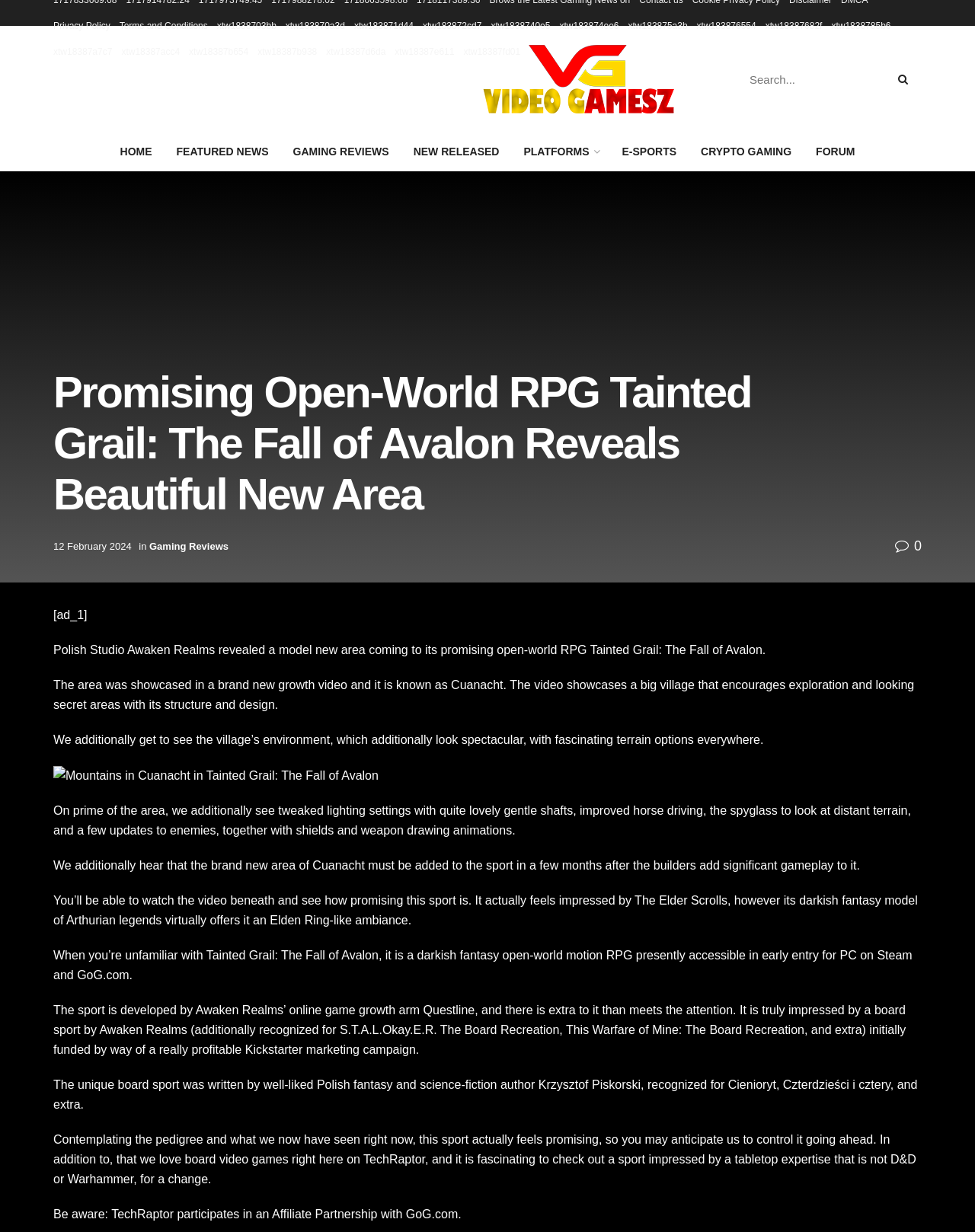Identify the bounding box coordinates for the region of the element that should be clicked to carry out the instruction: "Click on the 'videogamesz.com' link". The bounding box coordinates should be four float numbers between 0 and 1, i.e., [left, top, right, bottom].

[0.419, 0.033, 0.702, 0.095]